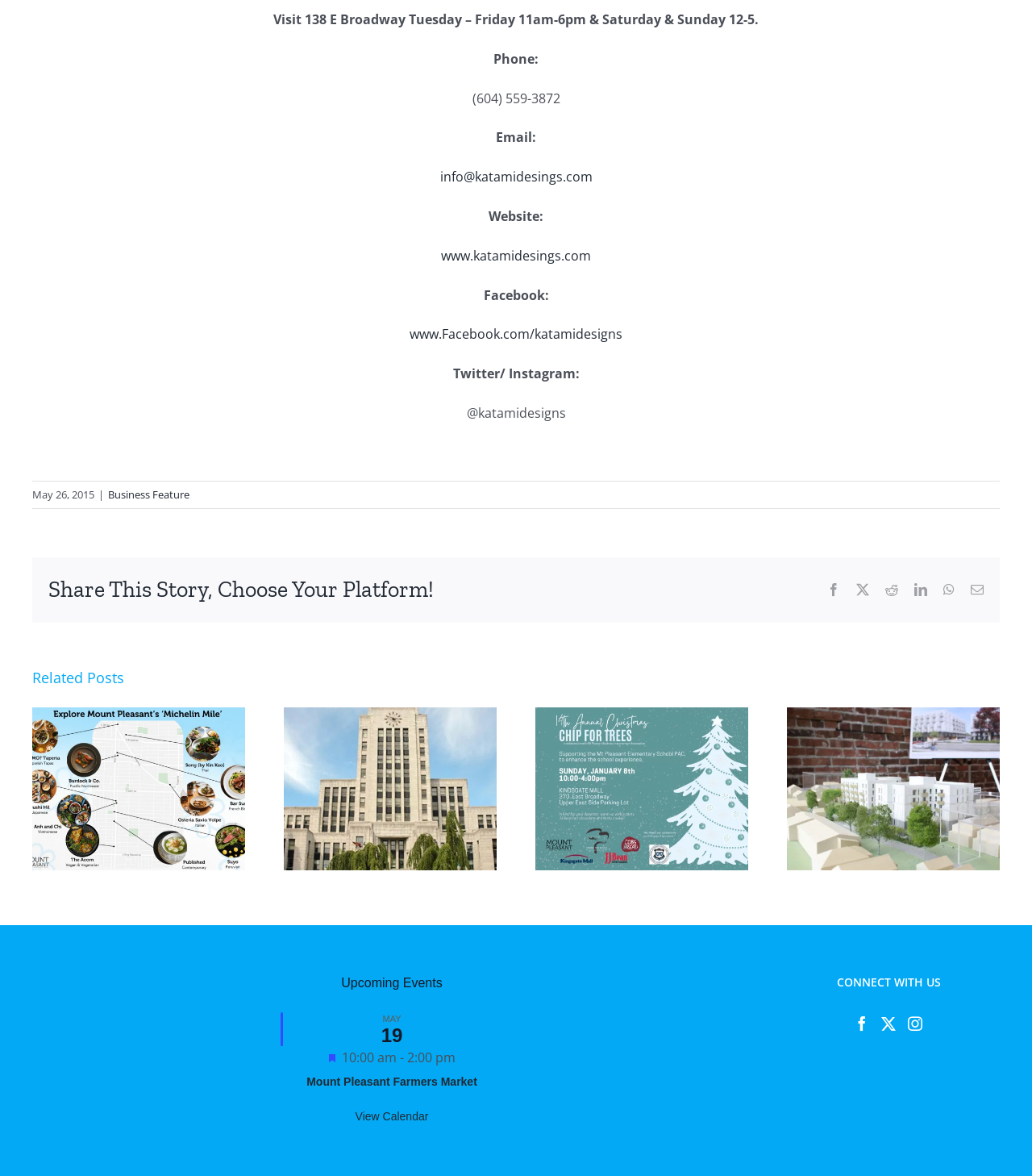Could you specify the bounding box coordinates for the clickable section to complete the following instruction: "View upcoming events"?

[0.272, 0.828, 0.488, 0.844]